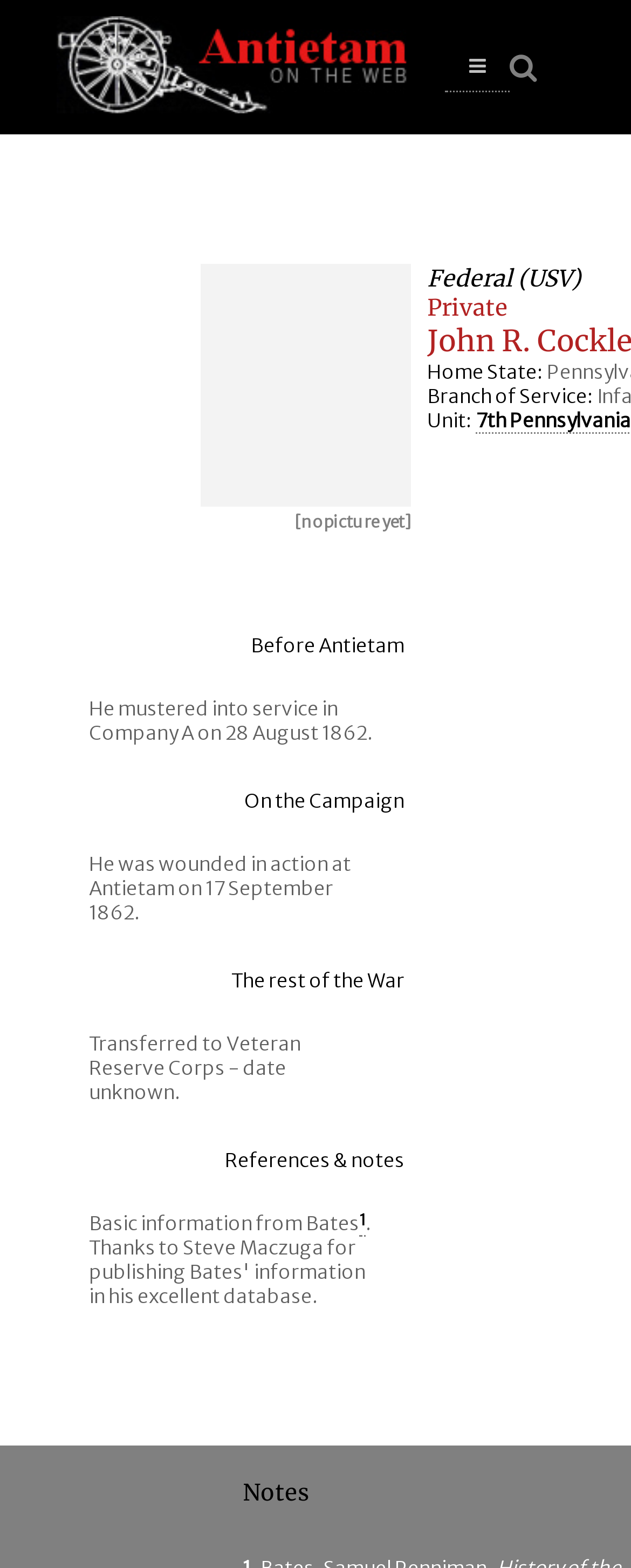When was the soldier wounded in action?
Refer to the image and give a detailed answer to the query.

I looked at the webpage and found the sentence 'He was wounded in action at Antietam on 17 September 1862.' which tells me when the soldier was wounded in action.